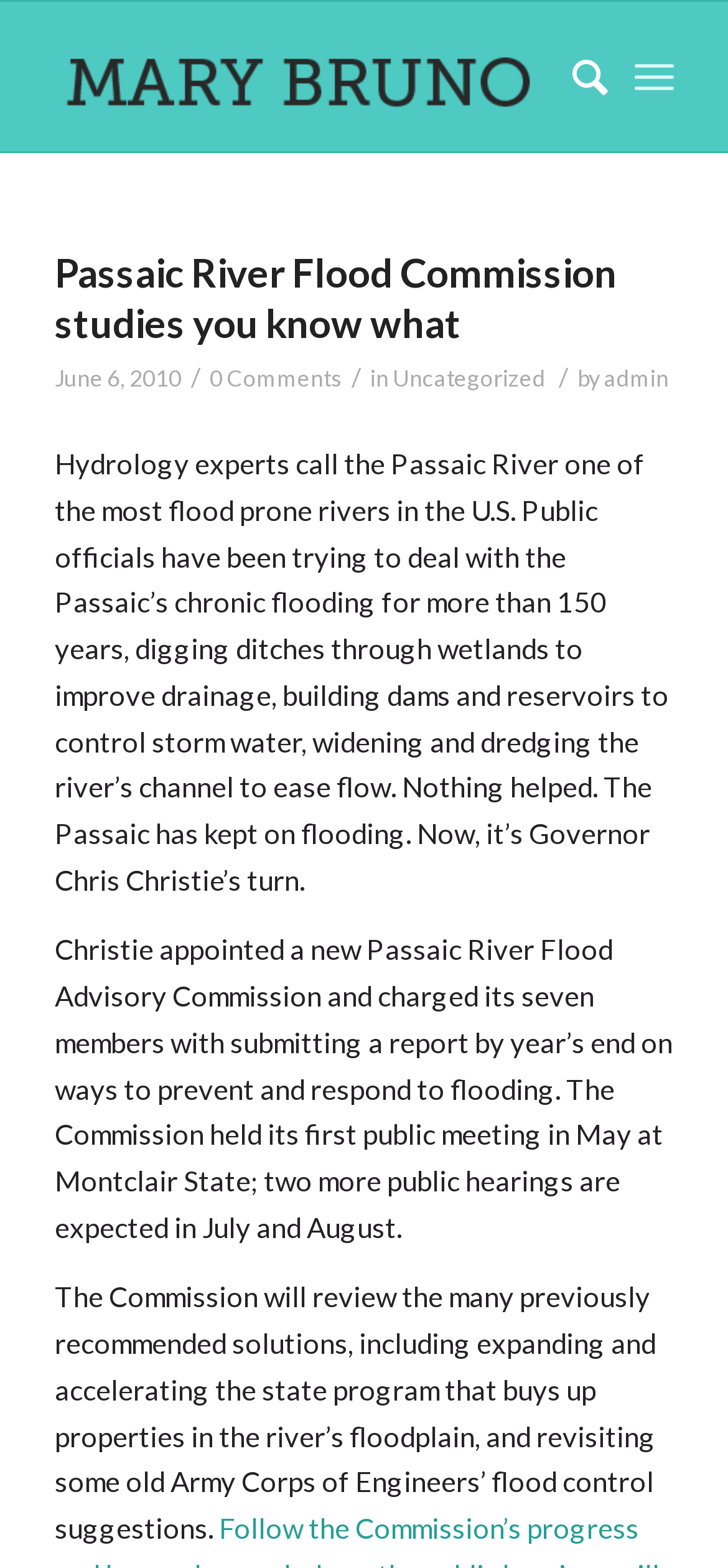How many comments does the article have?
Answer the question with as much detail as possible.

I found the answer by looking at the link that says '0 Comments'.